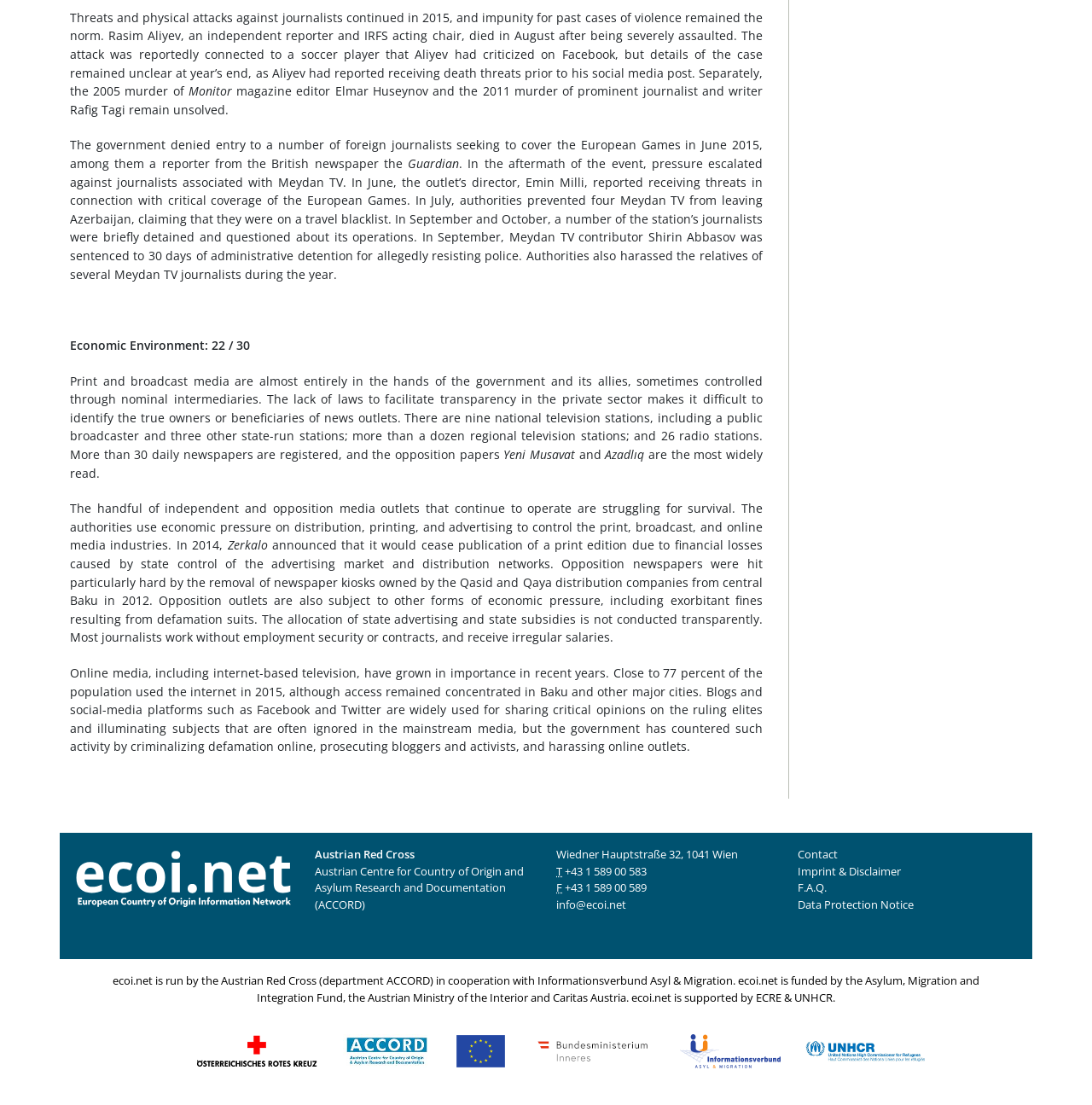Provide the bounding box coordinates in the format (top-left x, top-left y, bottom-right x, bottom-right y). All values are floating point numbers between 0 and 1. Determine the bounding box coordinate of the UI element described as: +43 1 589 00 583

[0.517, 0.781, 0.592, 0.795]